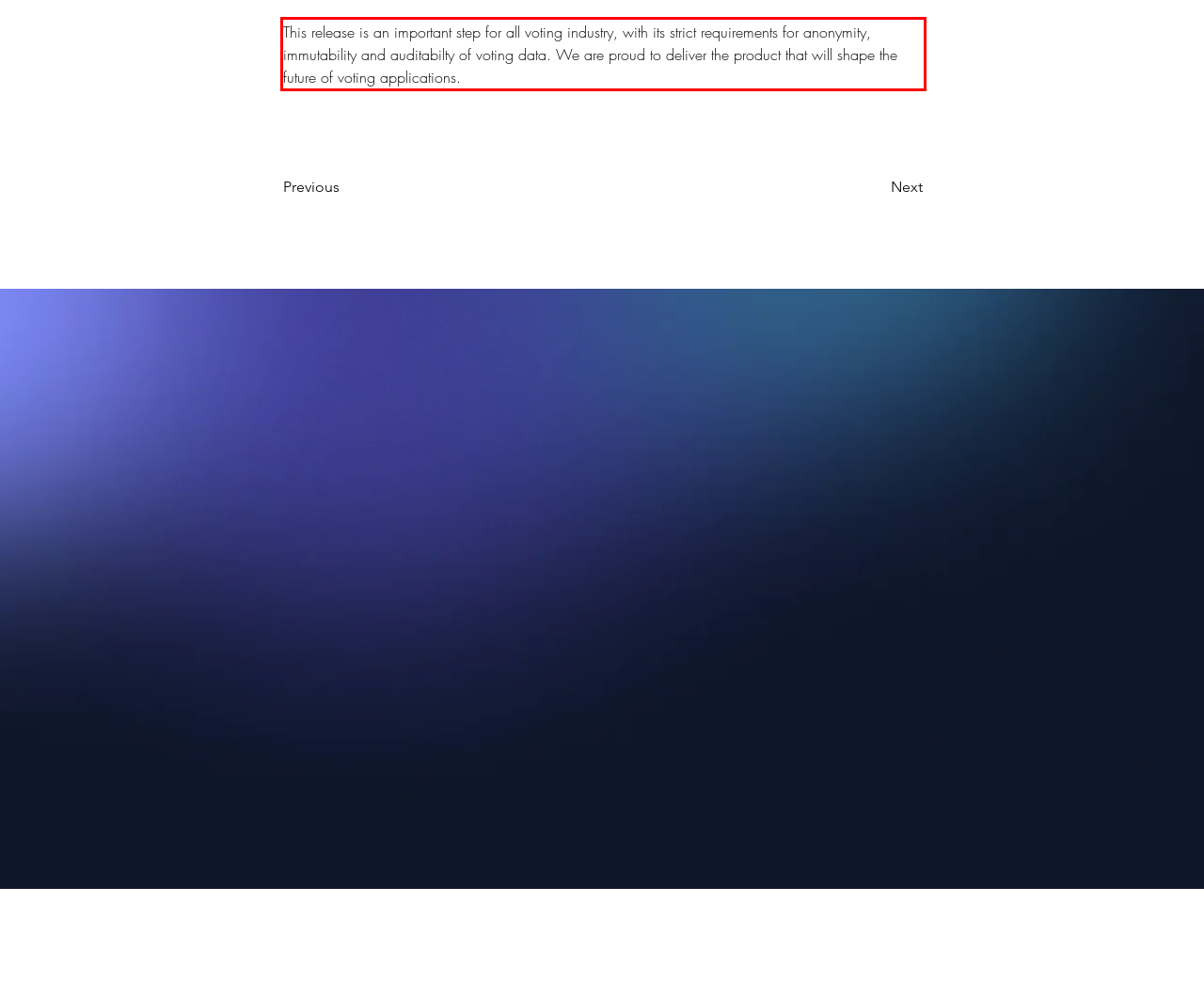Identify the text inside the red bounding box in the provided webpage screenshot and transcribe it.

This release is an important step for all voting industry, with its strict requirements for anonymity, immutability and auditabilty of voting data. We are proud to deliver the product that will shape the future of voting applications.